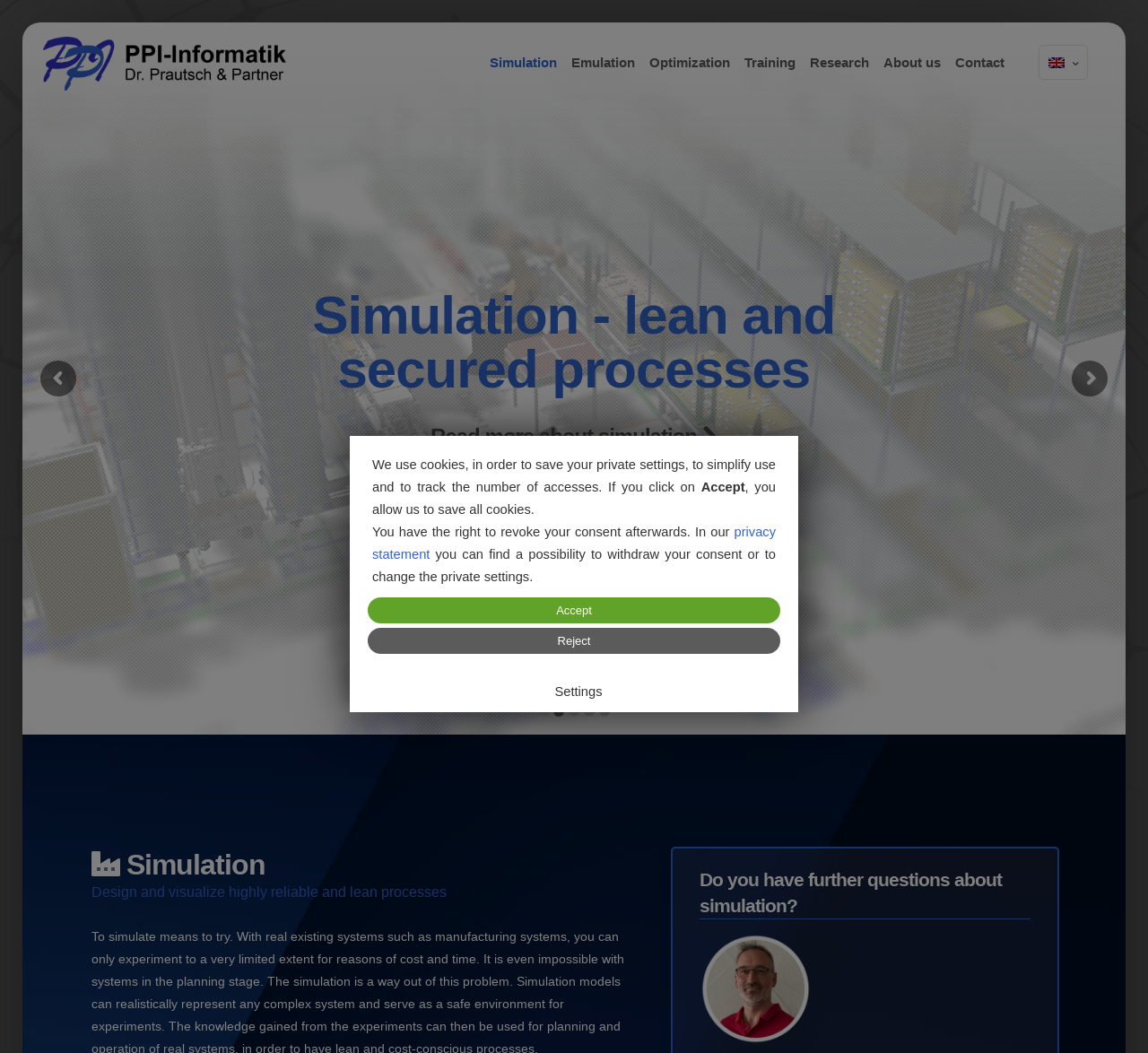Respond to the following question with a brief word or phrase:
What is the theme of the text 'Efficiency through optimization'?

Optimization